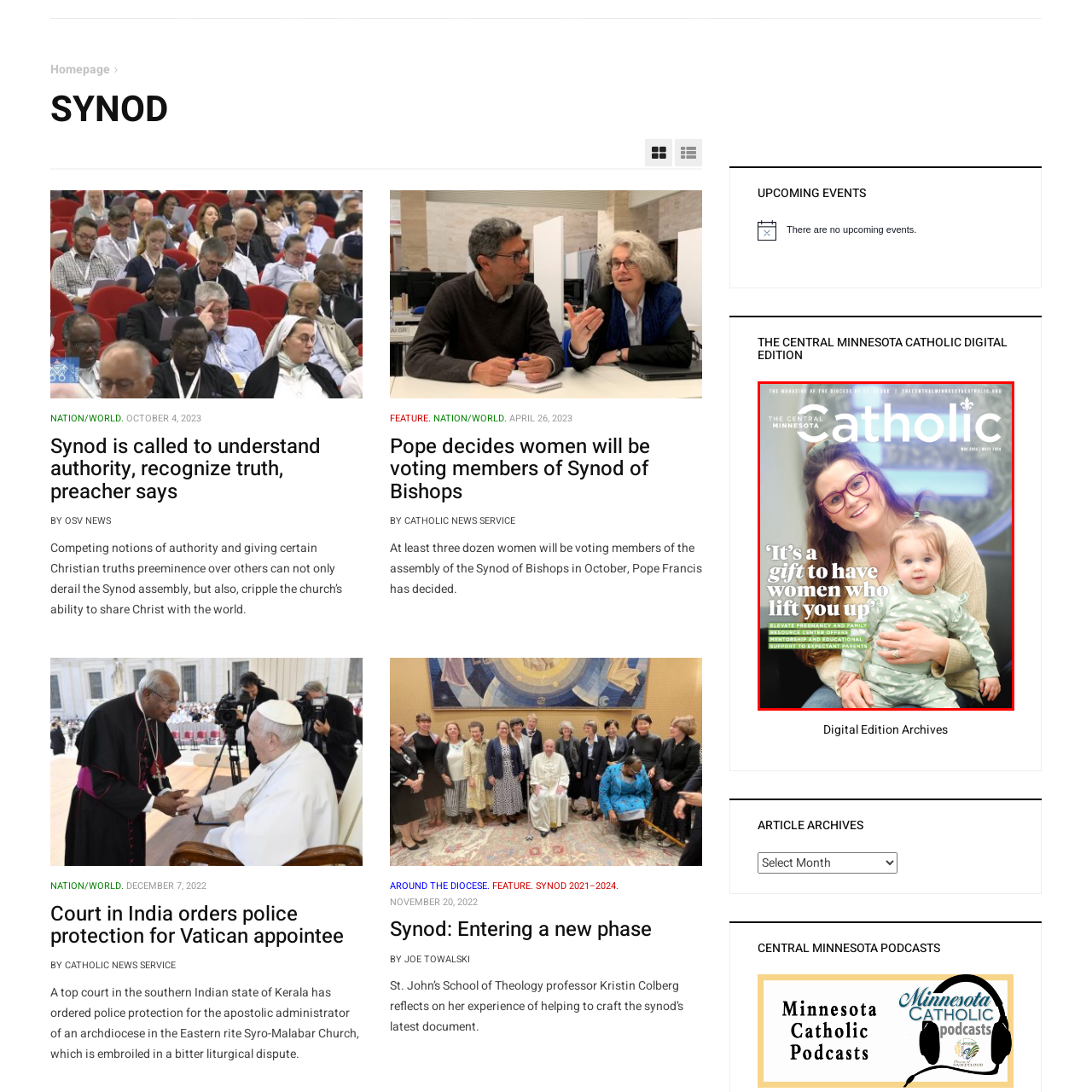Provide a detailed narrative of the image inside the red-bordered section.

The image features a heartwarming cover of "The Central Minnesota Catholic," dated May 2016, showcasing a mother and her baby daughter. The mother, wearing round glasses and sporting flowing hair, beams with joy as she cradles her child, who is dressed in a light green outfit adorned with white polka dots. The cover prominently displays the quote, "It's a gift to have women who lift you up," emphasizing themes of support and empowerment among women. Accompanying the quote is a promotion for the Elevate Pregnancy and Family Resource Center, which offers internships and educational support to expectant parents, highlighting community assistance and nurturing relationships within family contexts. The overall presentation radiates warmth and connection, central to the magazine's mission of serving the diocese community.